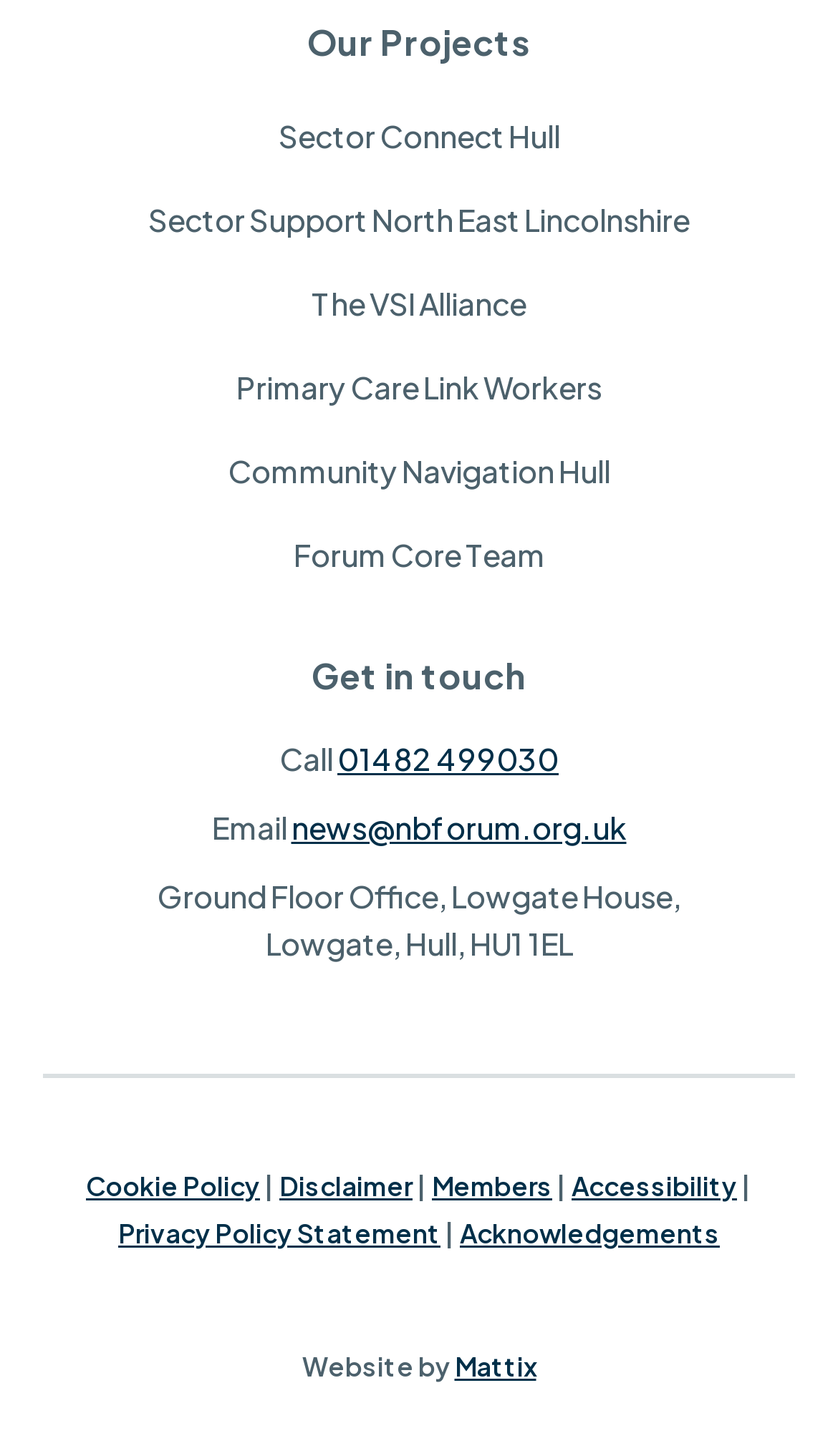Based on the element description Sector Connect Hull, identify the bounding box of the UI element in the given webpage screenshot. The coordinates should be in the format (top-left x, top-left y, bottom-right x, bottom-right y) and must be between 0 and 1.

[0.332, 0.069, 0.668, 0.117]